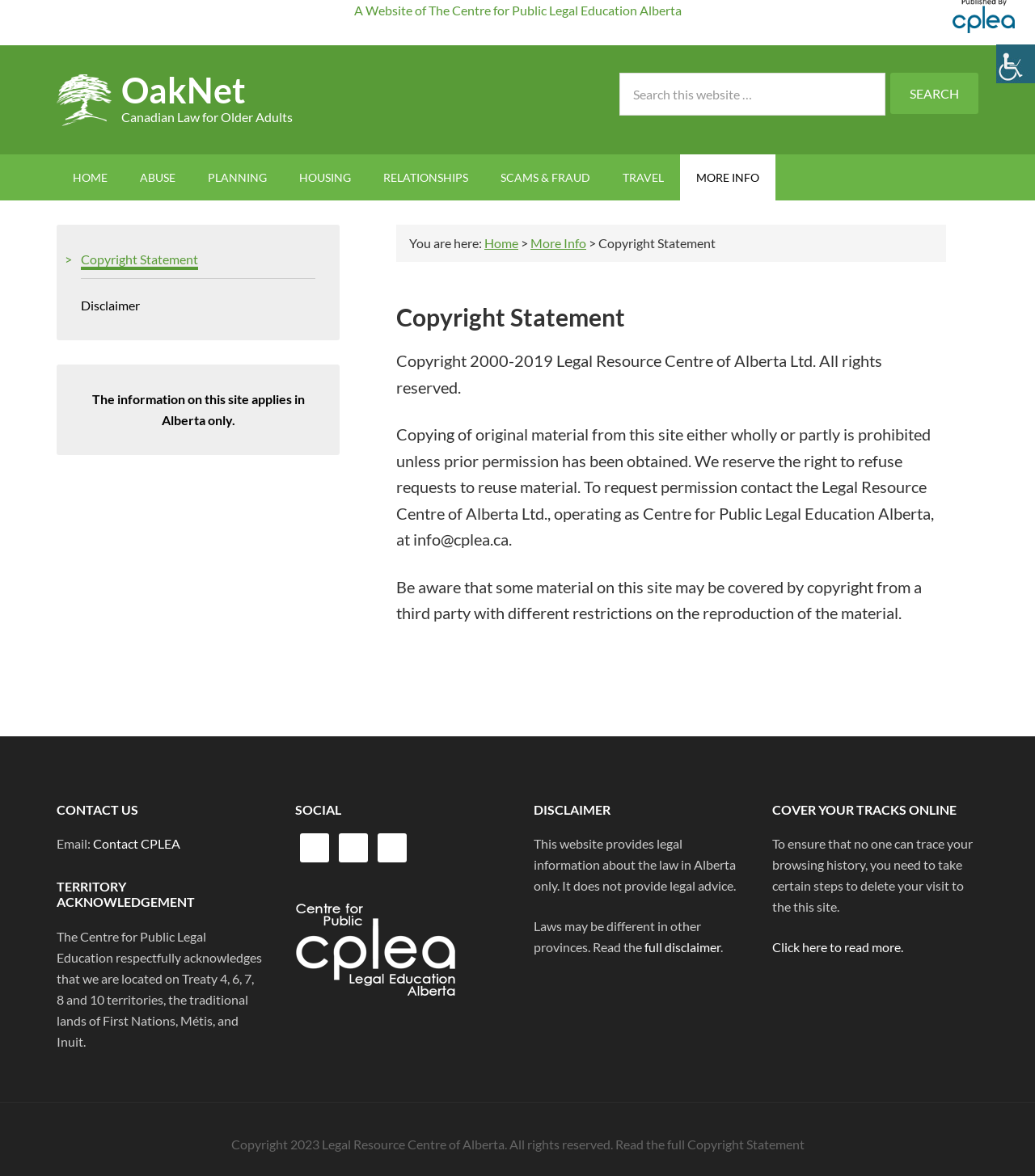Can you find the bounding box coordinates for the element that needs to be clicked to execute this instruction: "Go to the 'Threads Basic Operation Overview' page"? The coordinates should be given as four float numbers between 0 and 1, i.e., [left, top, right, bottom].

None